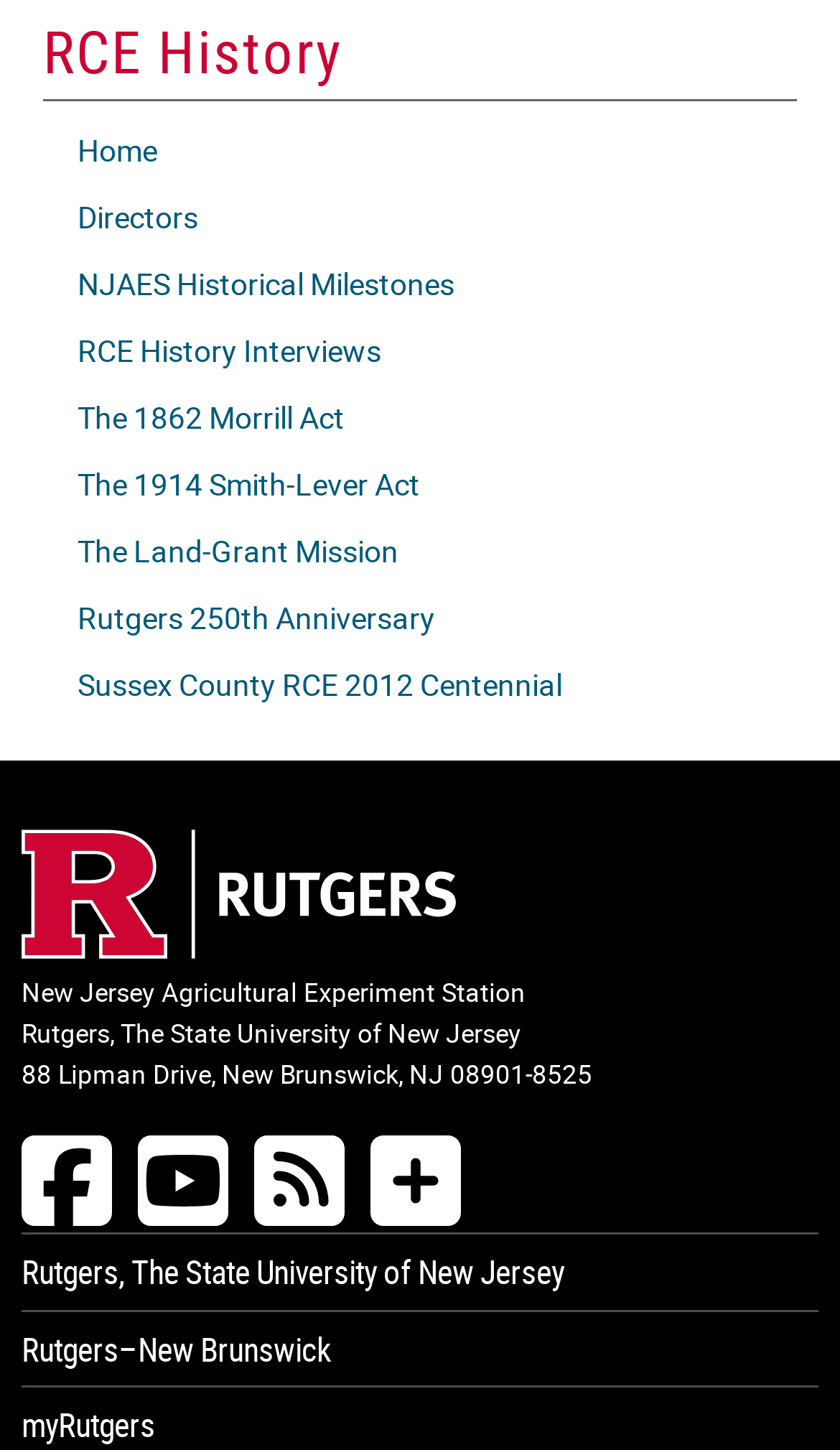What is the purpose of the link 'Go to Rutgers homepage'?
Using the image as a reference, answer the question with a short word or phrase.

To go to Rutgers homepage